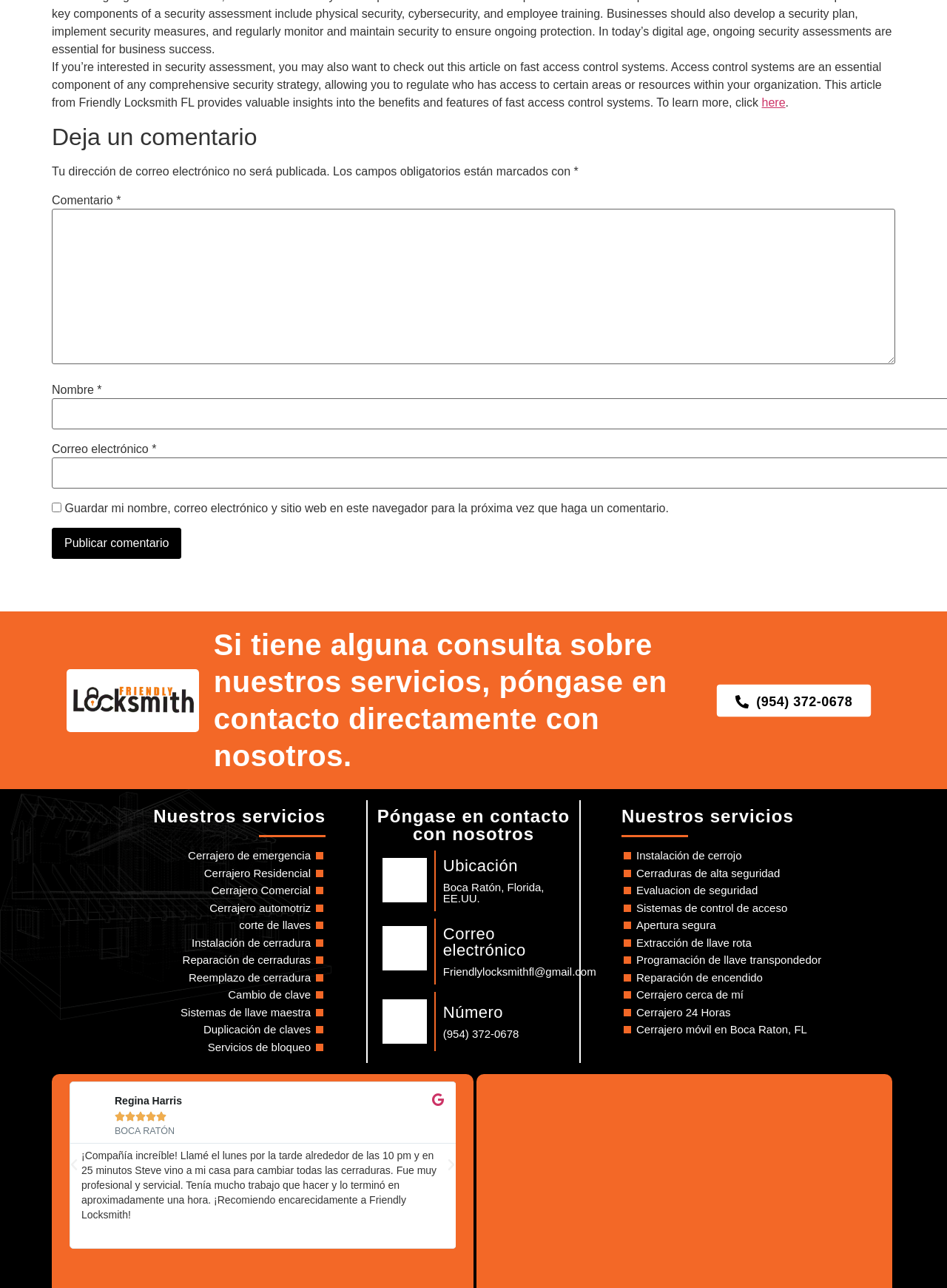Pinpoint the bounding box coordinates of the area that should be clicked to complete the following instruction: "Click on the 'here' link to learn more about fast access control systems". The coordinates must be given as four float numbers between 0 and 1, i.e., [left, top, right, bottom].

[0.804, 0.075, 0.829, 0.085]